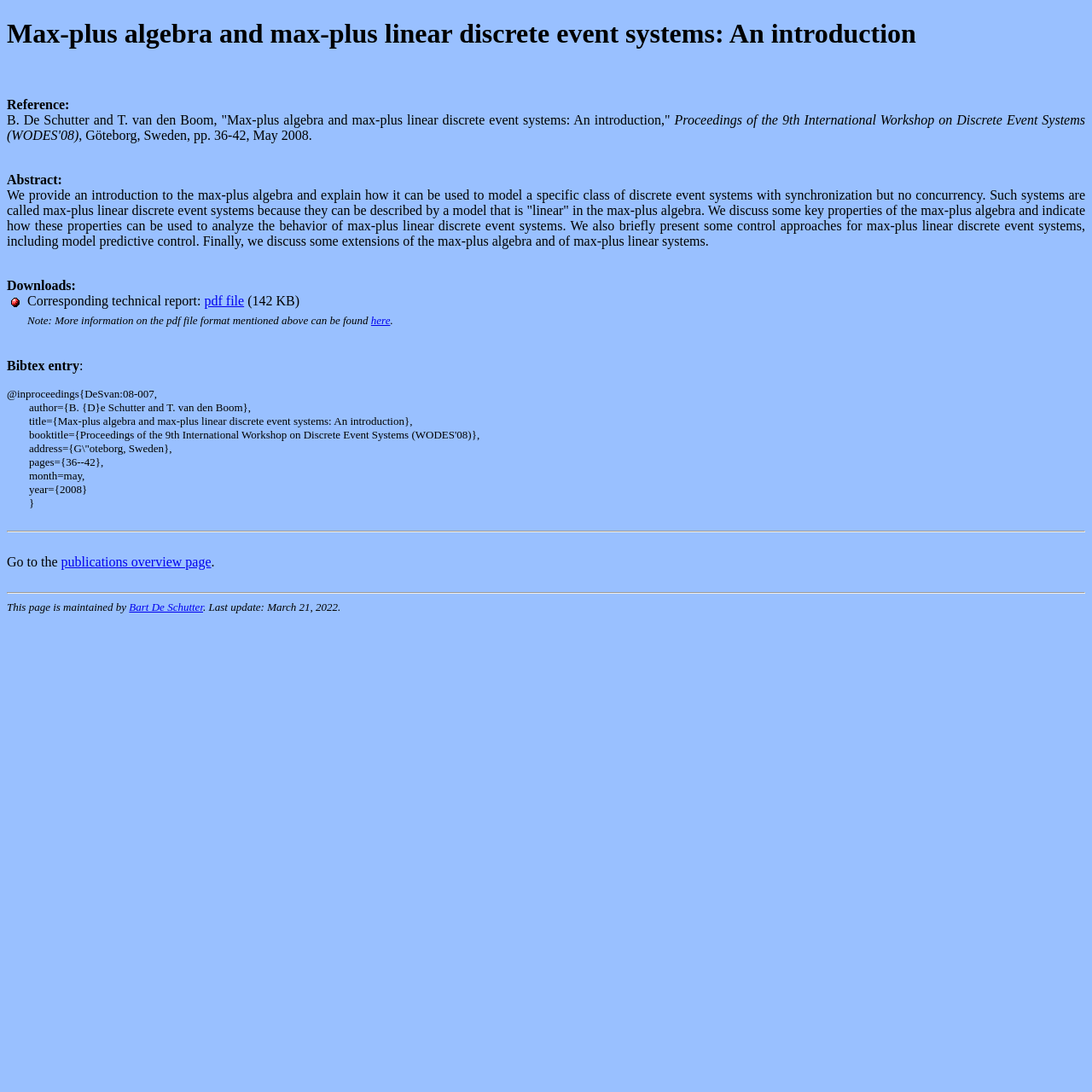What is the main title displayed on this webpage?

Max-plus algebra and max-plus linear discrete event systems: An introduction